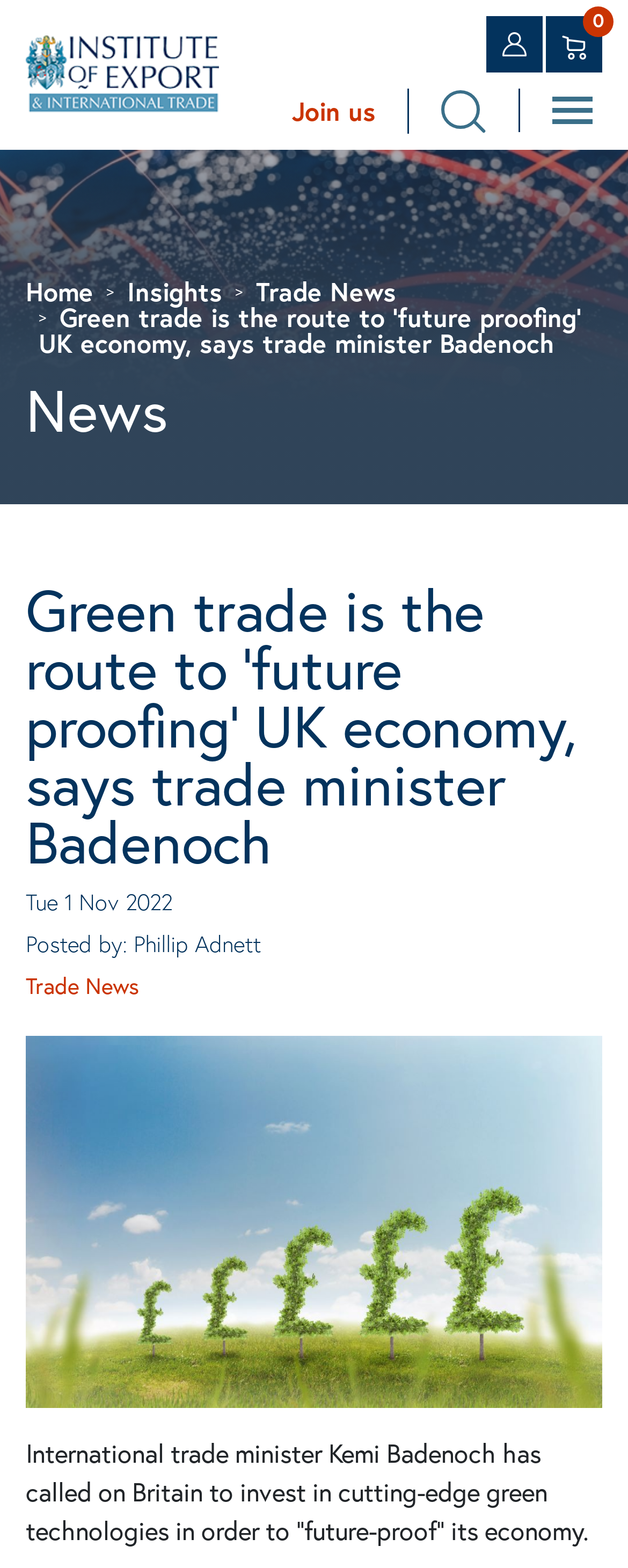For the following element description, predict the bounding box coordinates in the format (top-left x, top-left y, bottom-right x, bottom-right y). All values should be floating point numbers between 0 and 1. Description: Trade News

[0.408, 0.174, 0.631, 0.196]